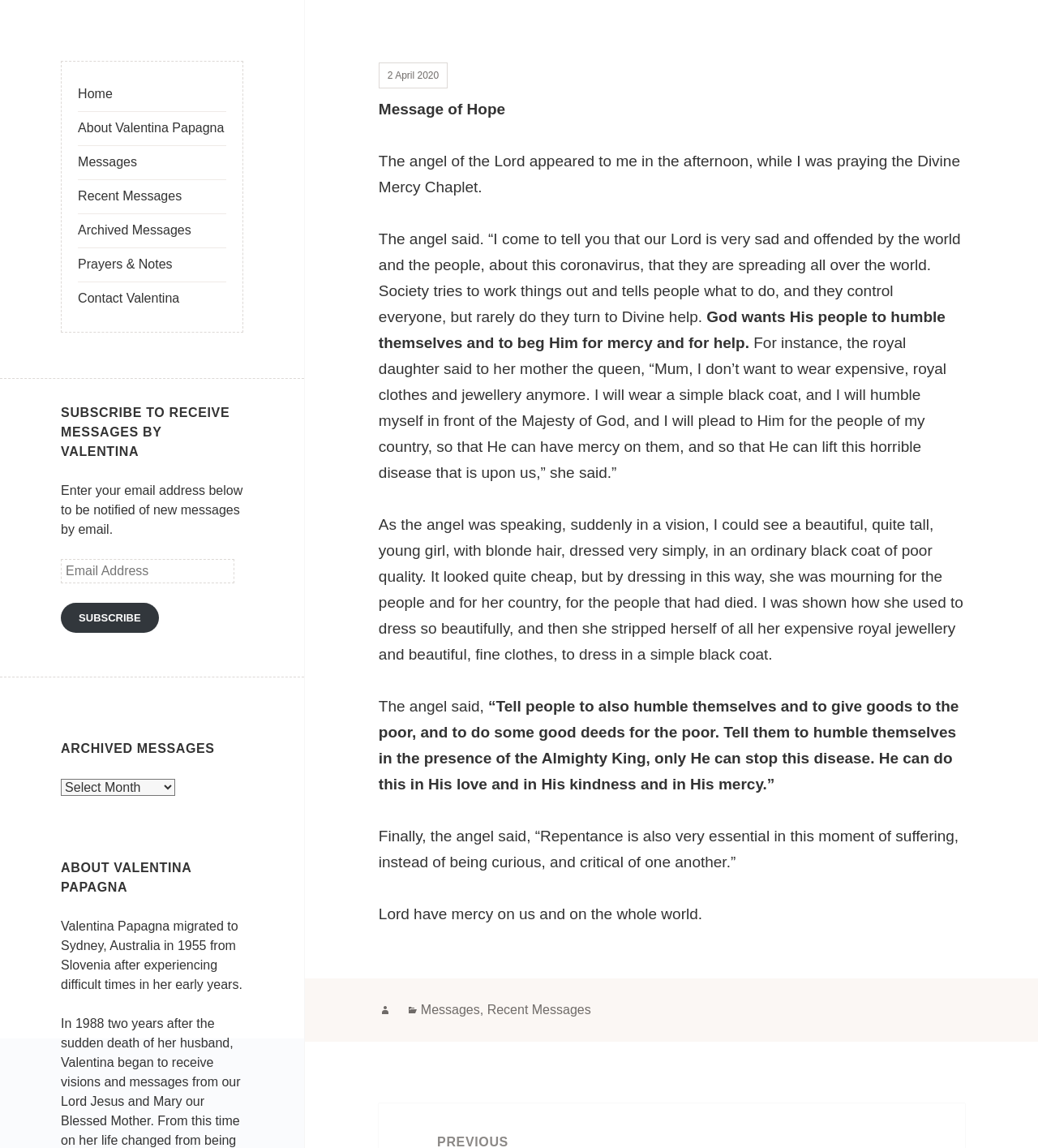Provide the bounding box coordinates of the section that needs to be clicked to accomplish the following instruction: "Read the message of '2 April 2020'."

[0.365, 0.055, 0.431, 0.077]